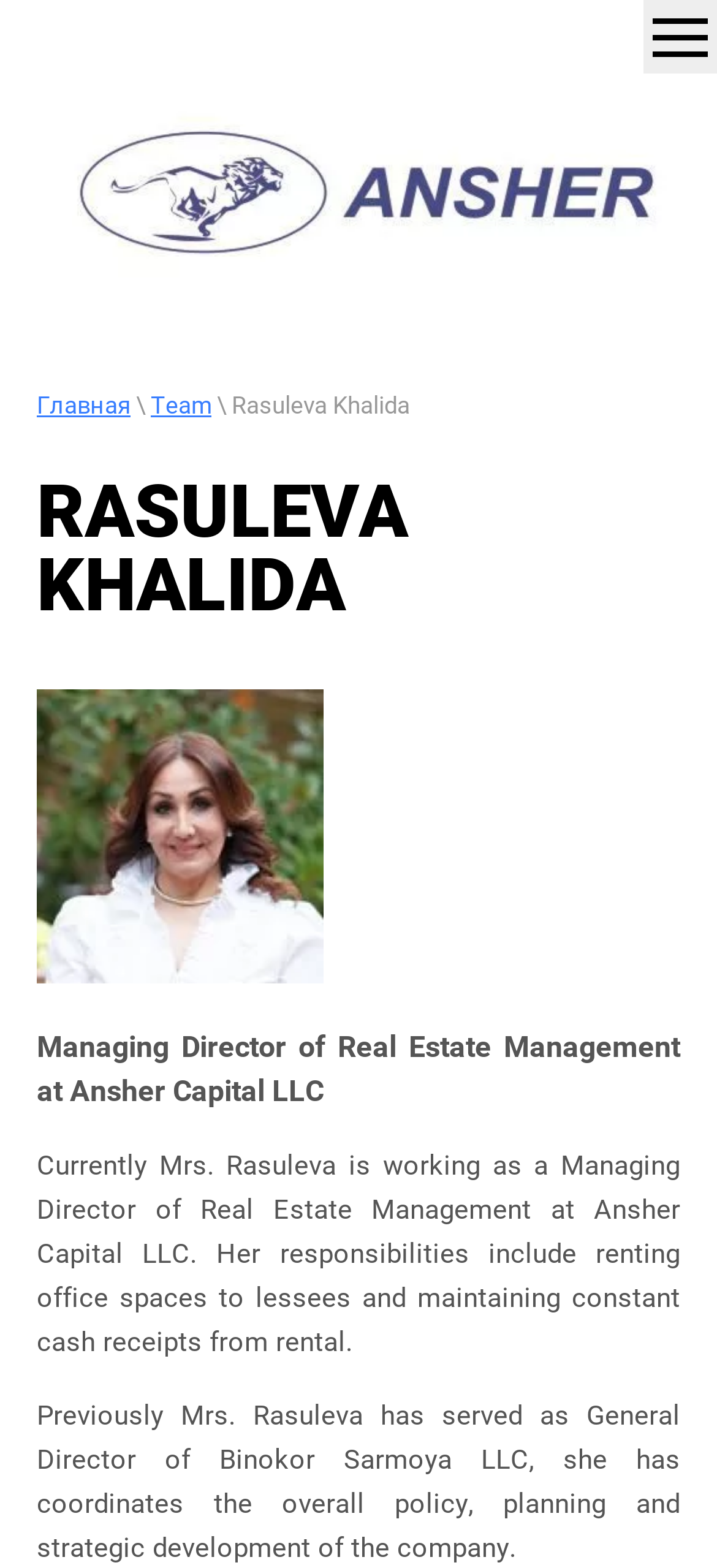Refer to the image and provide an in-depth answer to the question:
What is the link text above the heading 'RASULEVA KHALIDA'?

Above the heading 'RASULEVA KHALIDA', there are three link elements, and the second link element has the text 'Главная'.